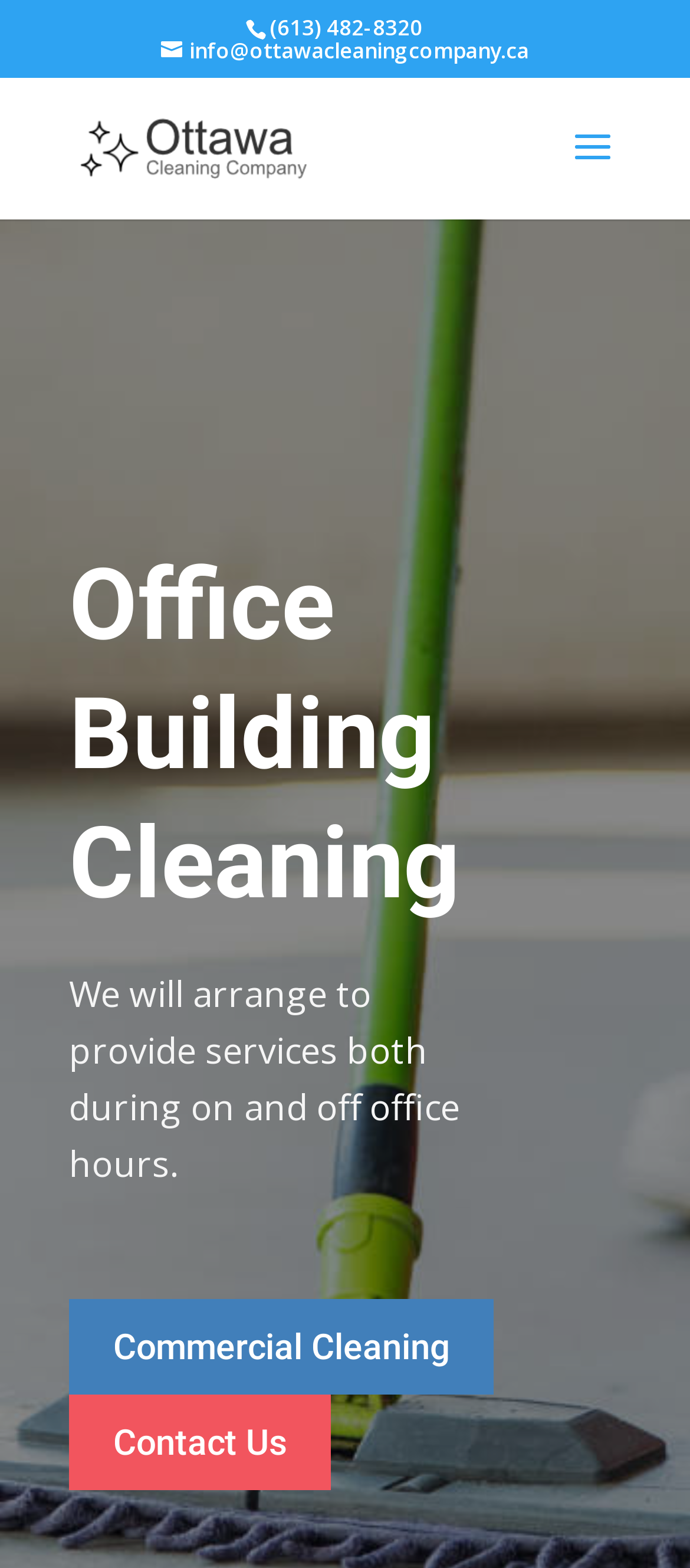From the image, can you give a detailed response to the question below:
What is another type of cleaning service offered?

I found another type of cleaning service by looking at the link element with the text 'Commercial Cleaning' which is located at the bottom of the page.